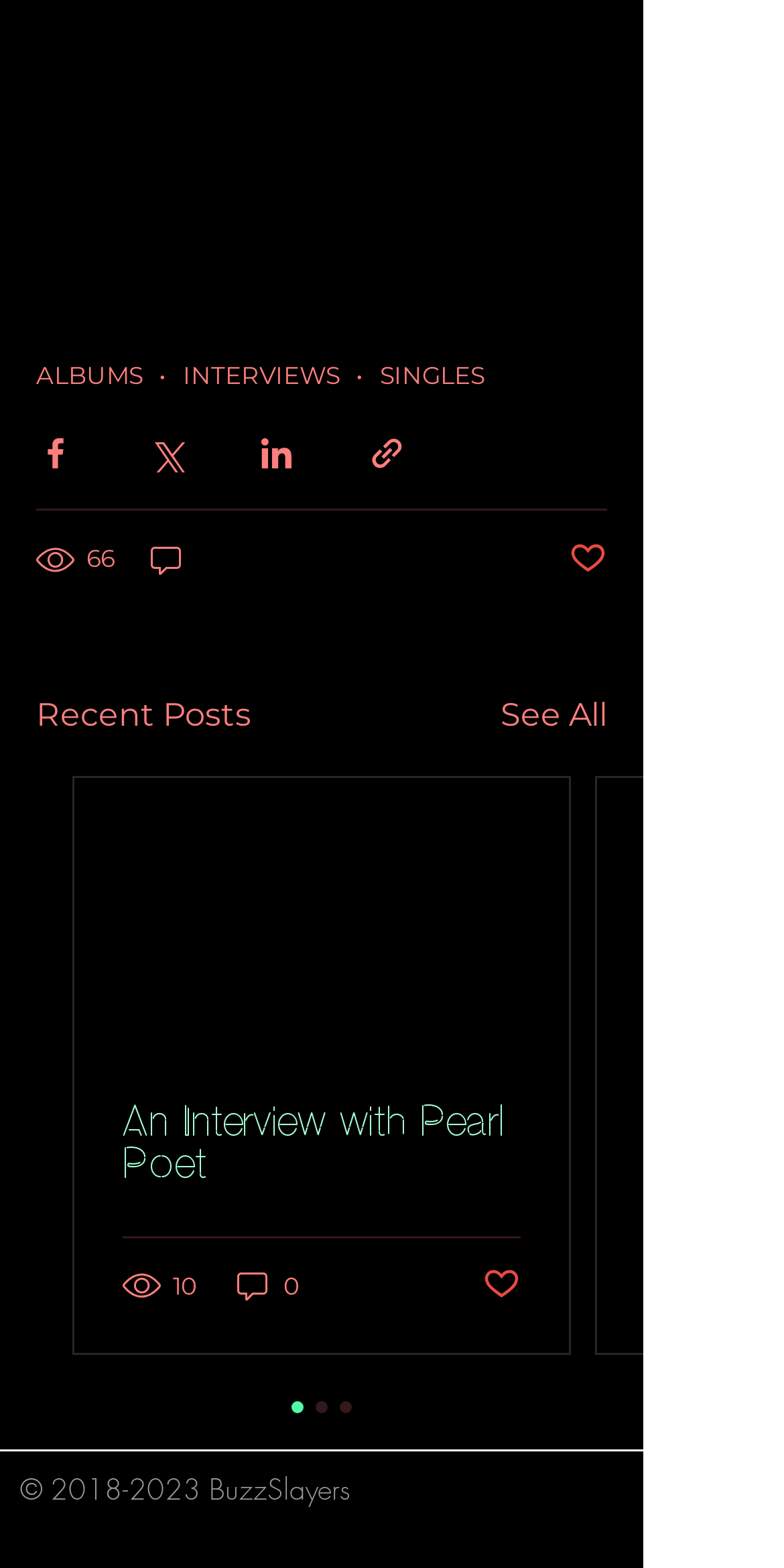Answer the following query concisely with a single word or phrase:
How many views does the first post have?

66 views